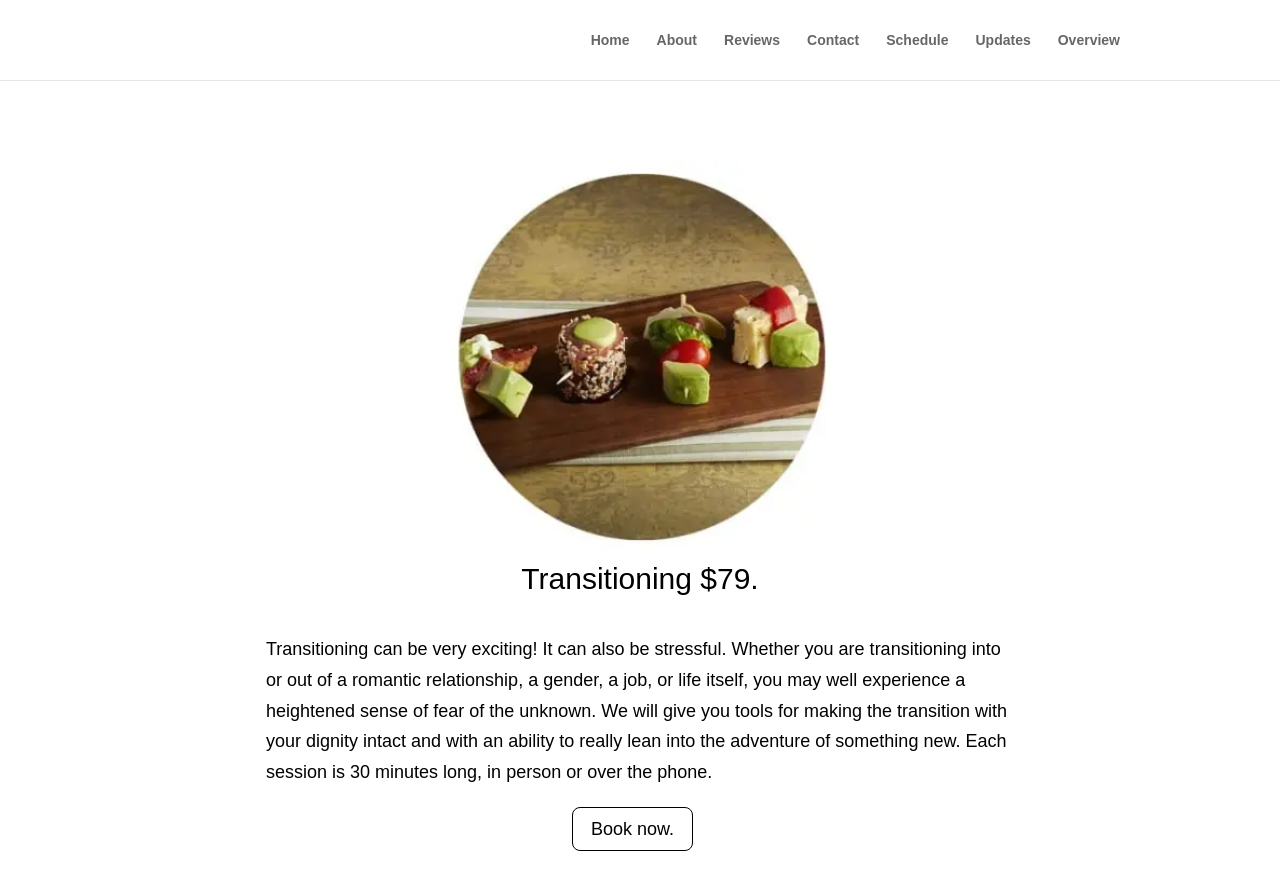Describe the entire webpage, focusing on both content and design.

The webpage is about a service called "Transitioning $79. — Overcoming Gravity" that offers support for individuals going through significant life changes. At the top of the page, there is a navigation menu with six links: "Home", "About", "Reviews", "Contact", "Schedule", and "Updates", which are evenly spaced and aligned horizontally.

Below the navigation menu, there is a prominent heading that reads "Transitioning $79." in a larger font size. Underneath the heading, there is a brief paragraph of text that explains the service, stating that transitioning can be both exciting and stressful, and that the service provides tools to help individuals navigate these changes with dignity and confidence. The text is divided into two blocks, with a small gap in between.

At the bottom of the page, there is a call-to-action link that reads "Book now. $" which is centered and stands out from the rest of the content. Overall, the webpage has a clean and simple layout, with a focus on conveying the service's message and encouraging visitors to take action.